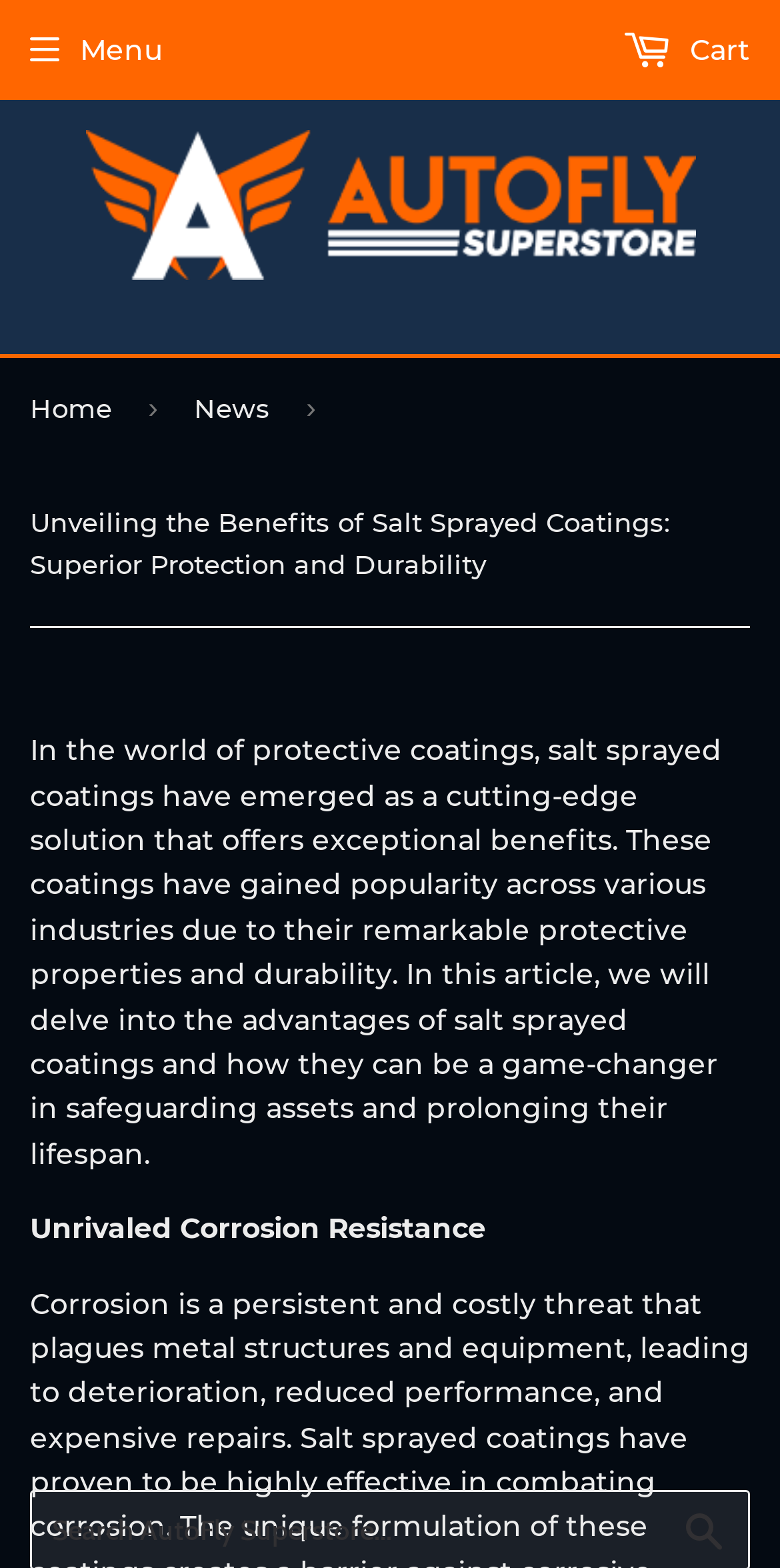Locate the bounding box coordinates for the element described below: "News". The coordinates must be four float values between 0 and 1, formatted as [left, top, right, bottom].

[0.249, 0.229, 0.364, 0.293]